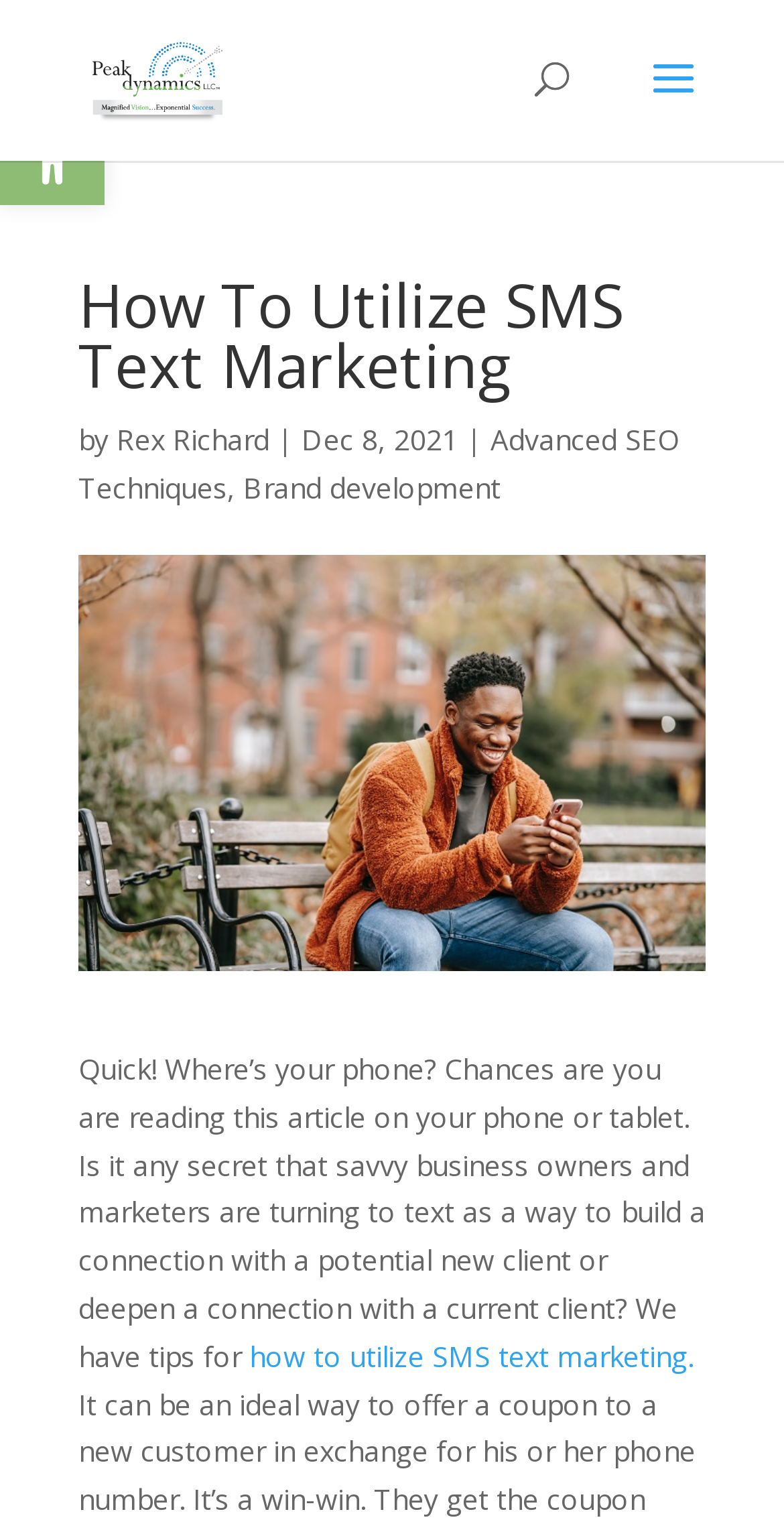Generate the text of the webpage's primary heading.

How To Utilize SMS Text Marketing